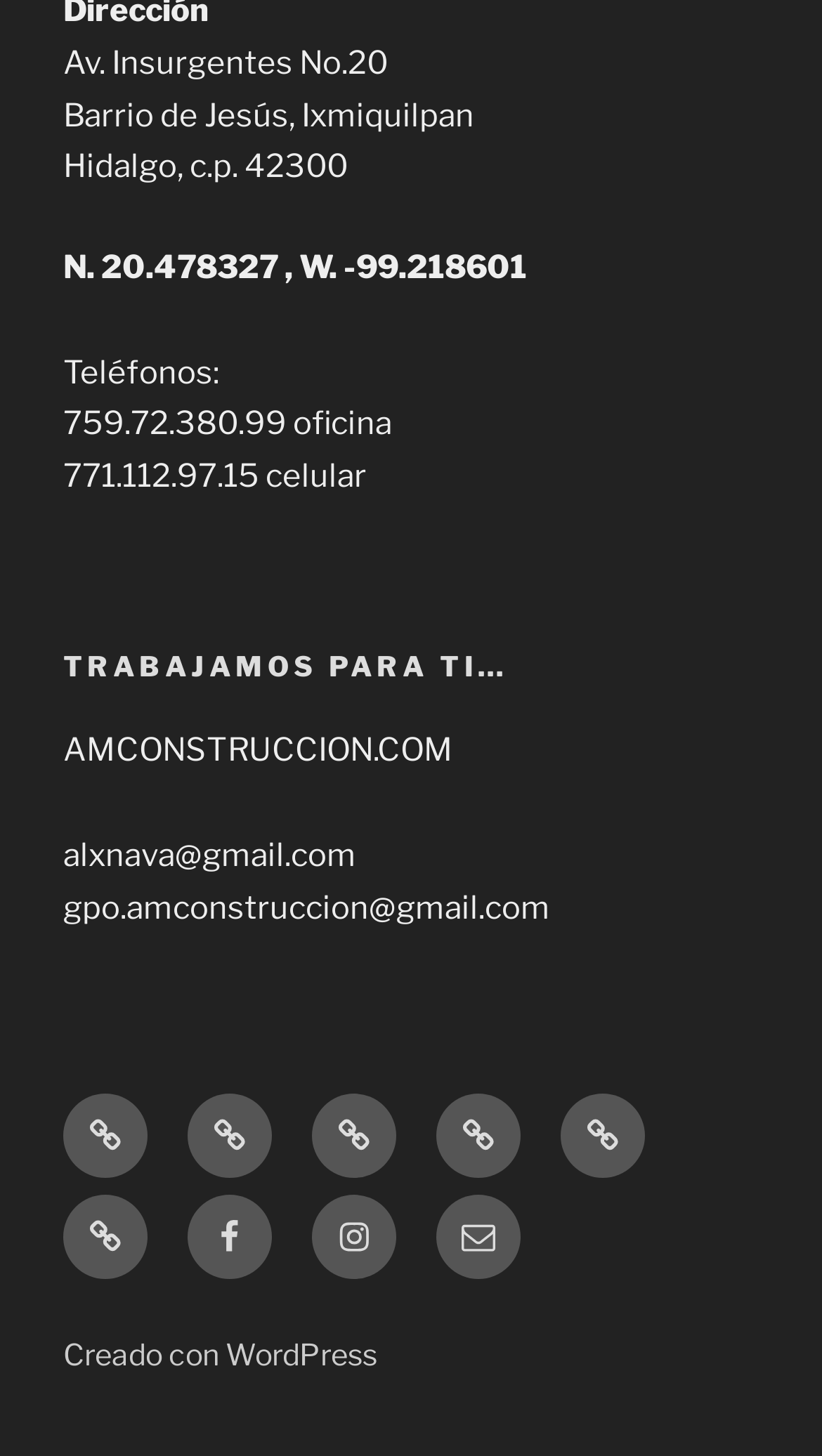Analyze the image and give a detailed response to the question:
What is the name of the website?

The name of the website can be found in the middle section of the webpage, where it is written in a static text element as 'AMCONSTRUCCION.COM'.